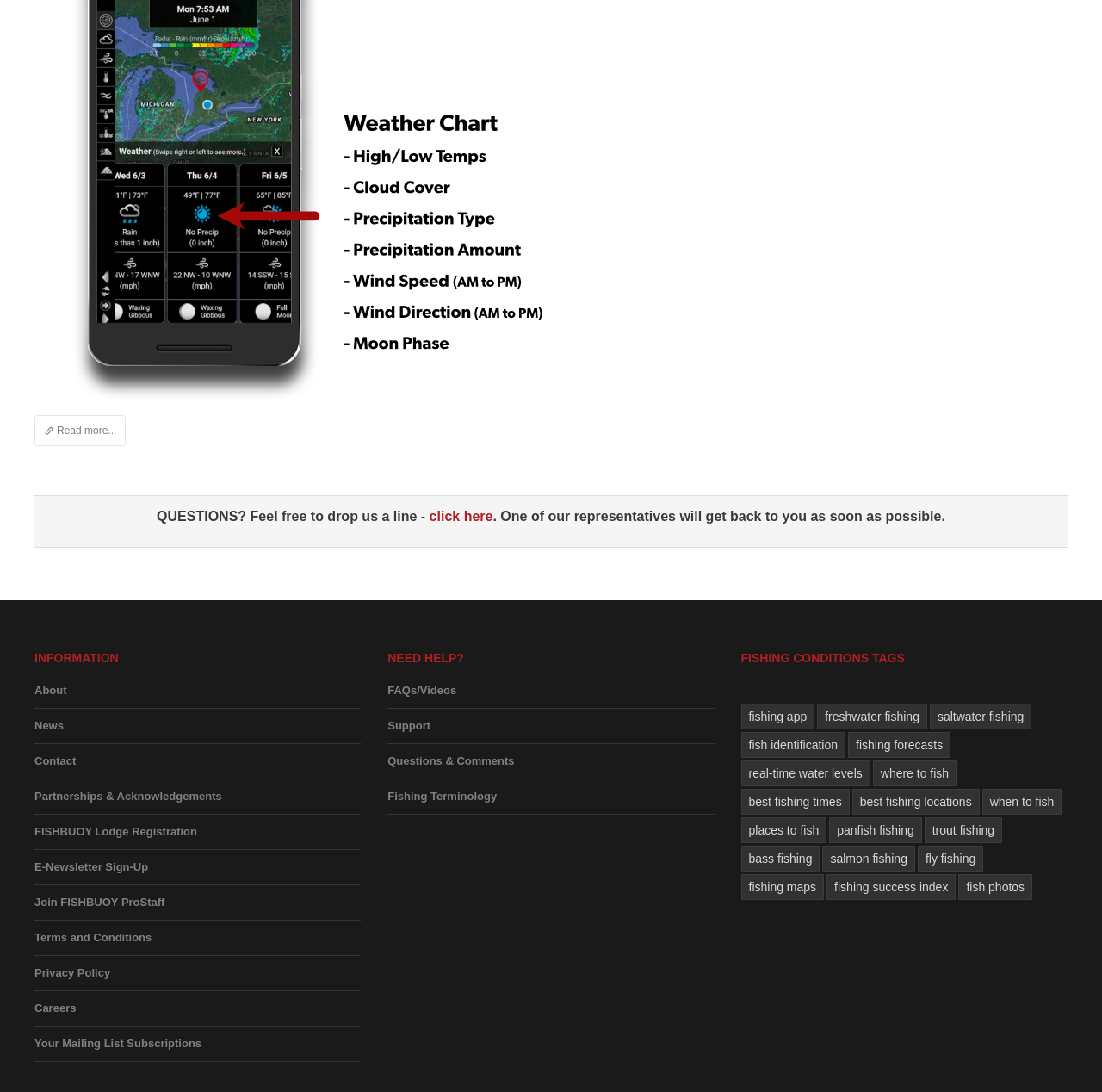Please provide a one-word or phrase answer to the question: 
How many column headers are there in the table?

1